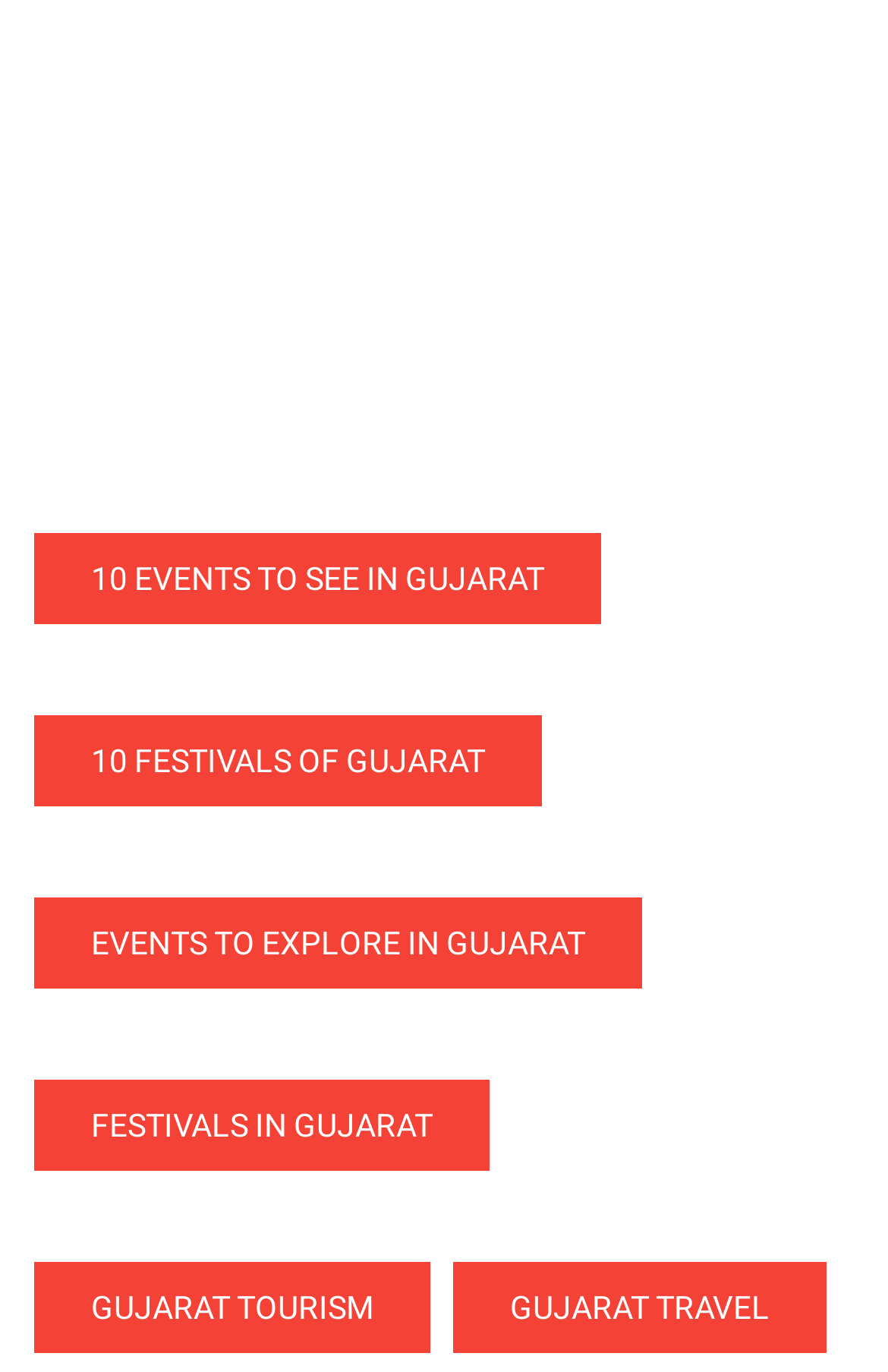Provide a brief response to the question below using one word or phrase:
How many social media links are there?

6